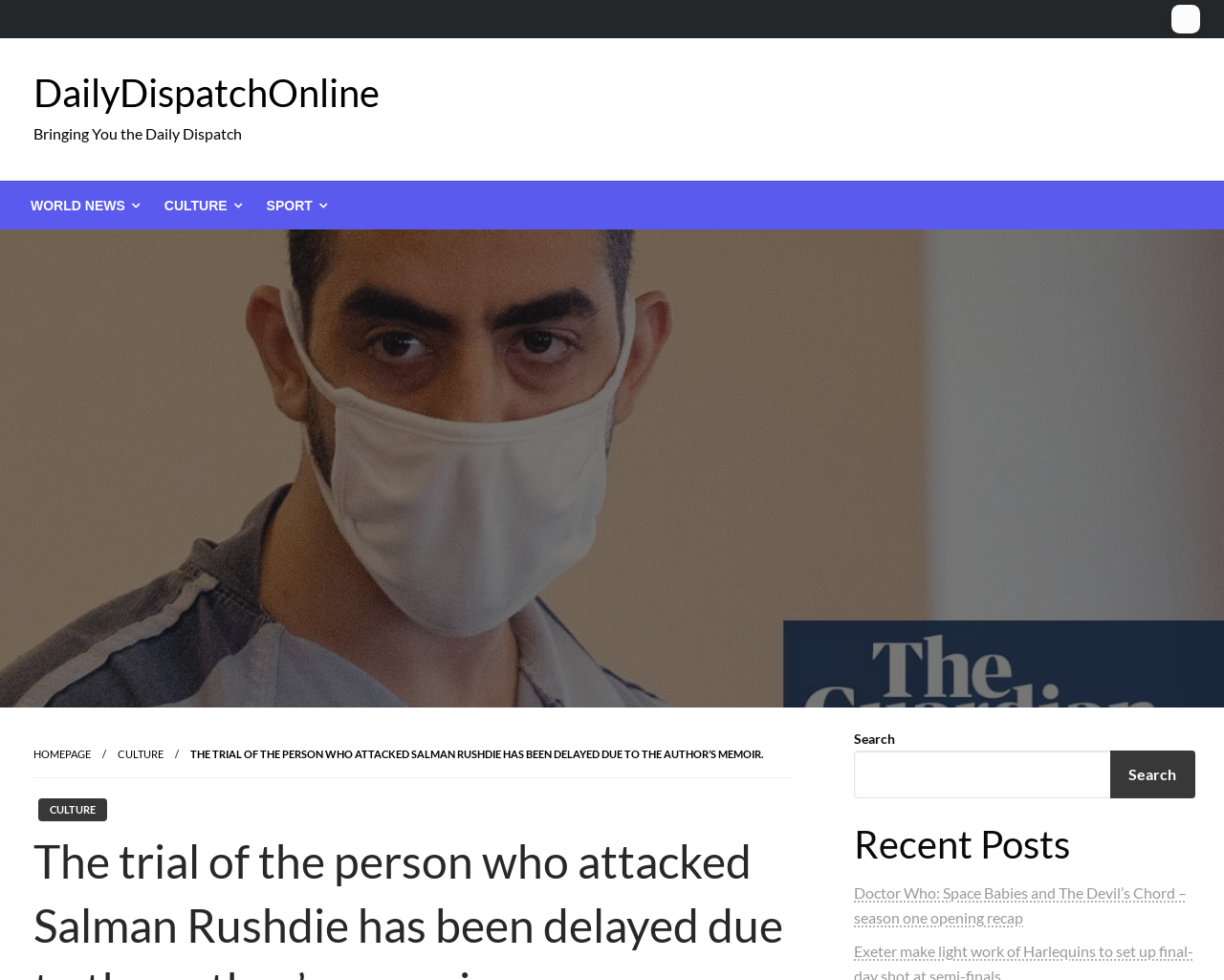Could you specify the bounding box coordinates for the clickable section to complete the following instruction: "Go to homepage"?

[0.027, 0.763, 0.074, 0.775]